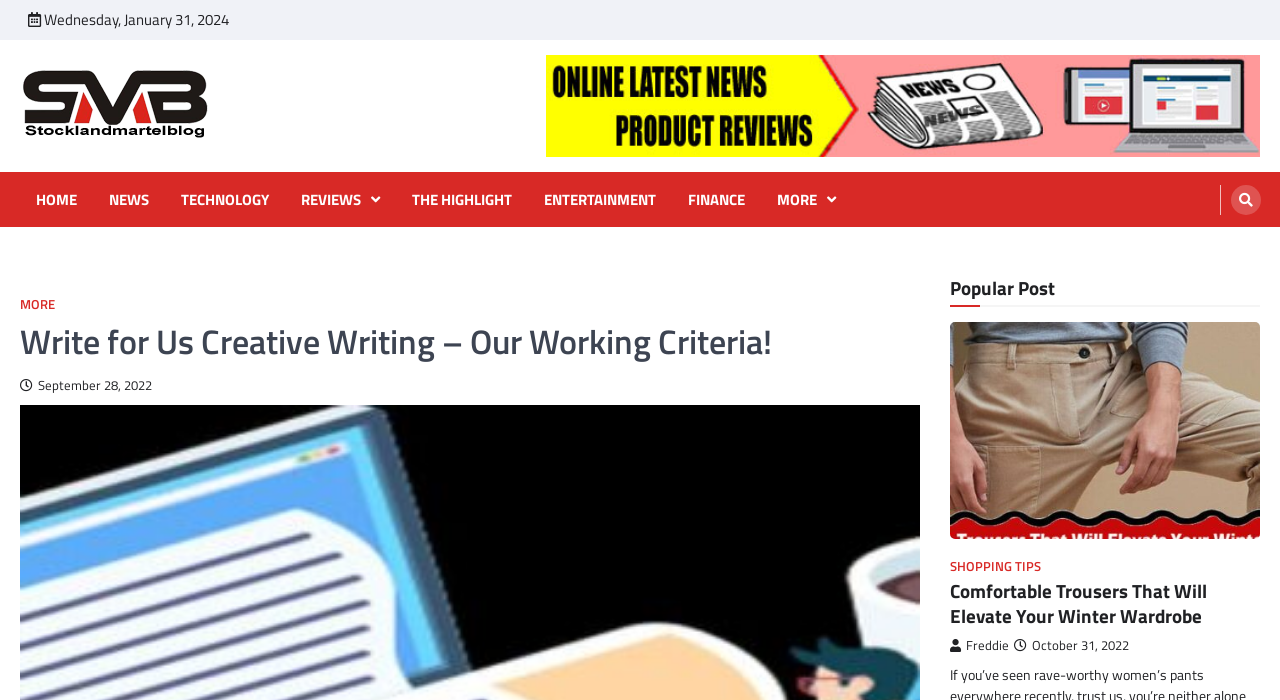Please give the bounding box coordinates of the area that should be clicked to fulfill the following instruction: "Click the Header Logo". The coordinates should be in the format of four float numbers from 0 to 1, i.e., [left, top, right, bottom].

[0.016, 0.097, 0.174, 0.206]